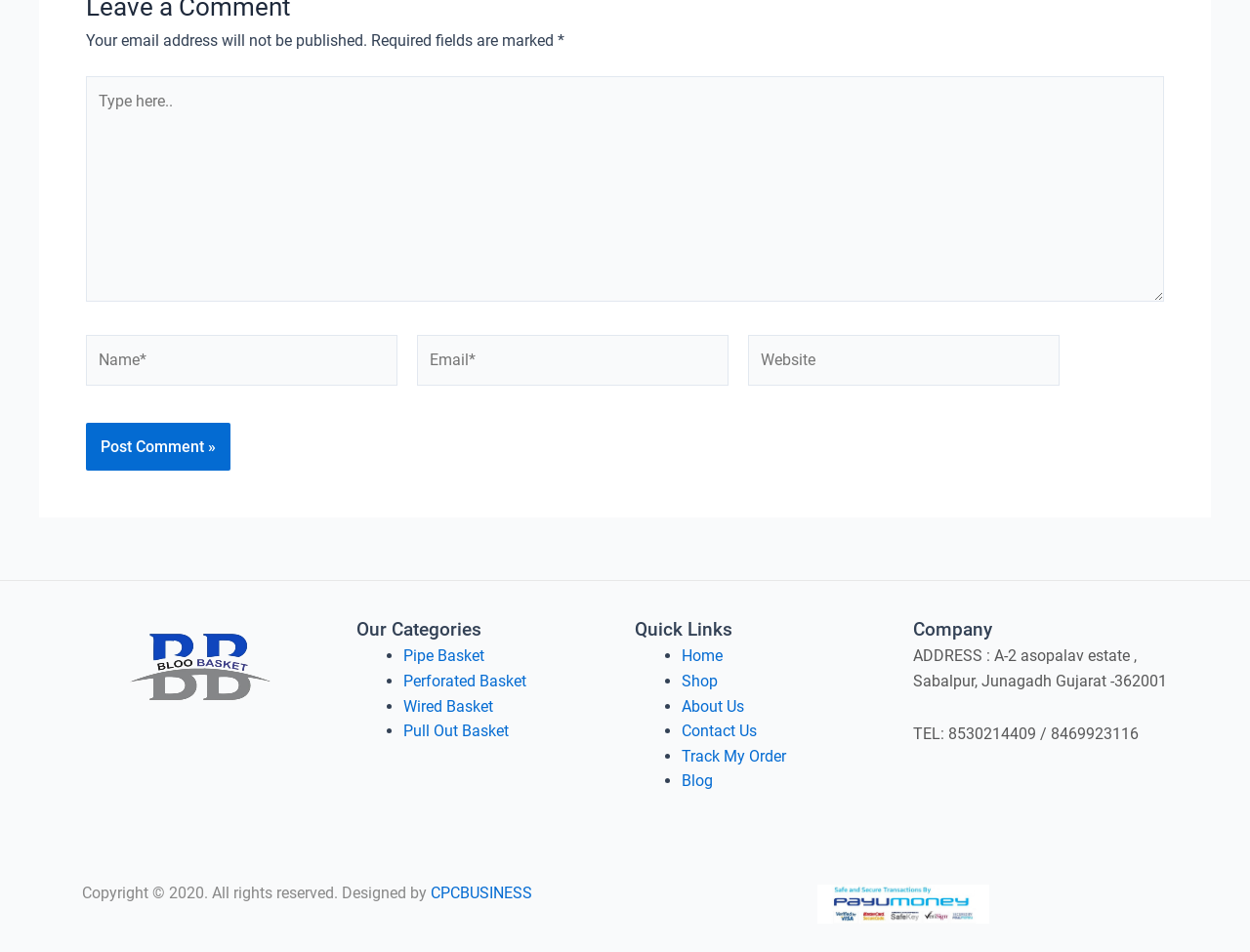What is the company's address?
Use the information from the screenshot to give a comprehensive response to the question.

The company's address is listed in the 'Company' section at the bottom of the webpage. It includes a street address, city, state, and postal code.